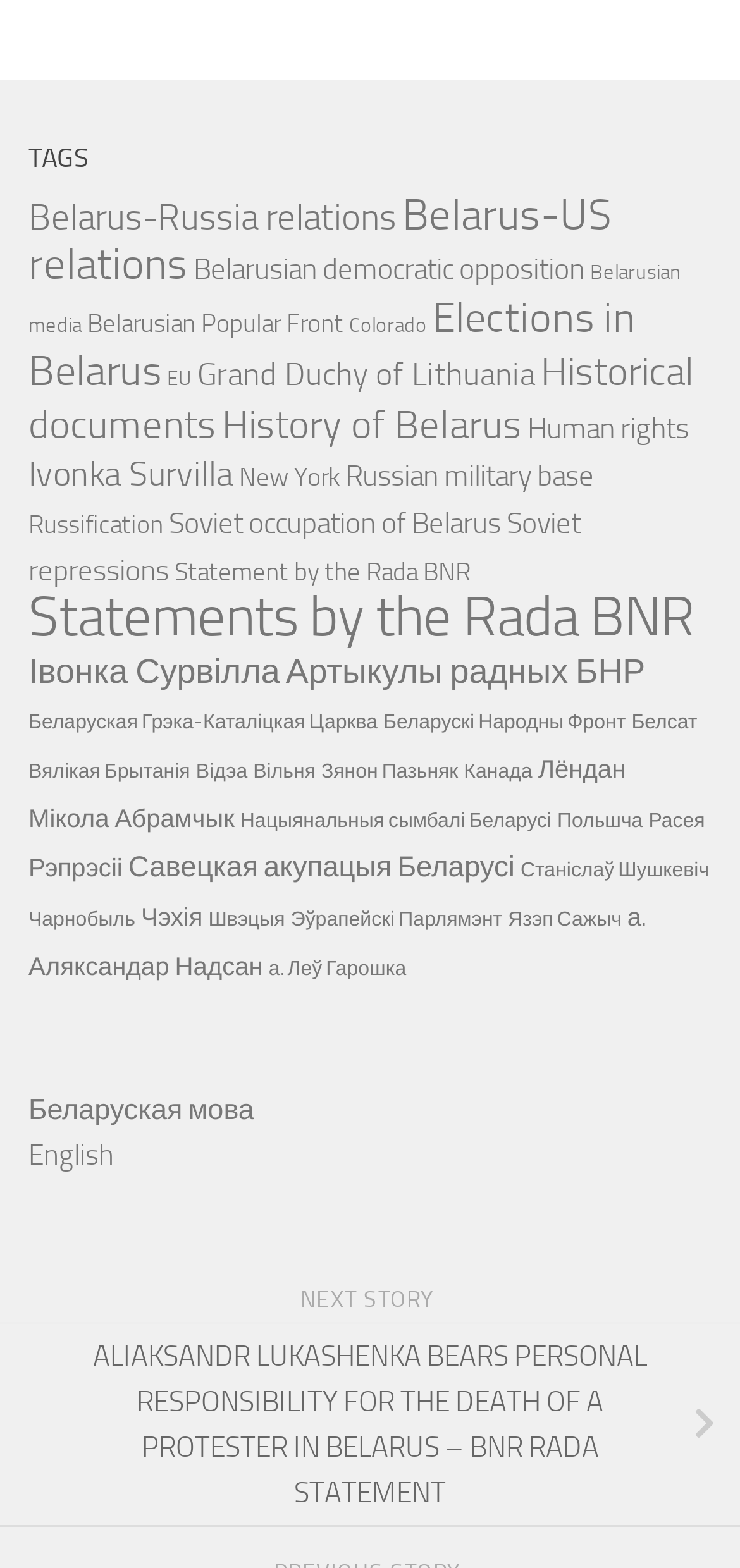Please specify the bounding box coordinates of the clickable region to carry out the following instruction: "view recent posts". The coordinates should be four float numbers between 0 and 1, in the format [left, top, right, bottom].

None